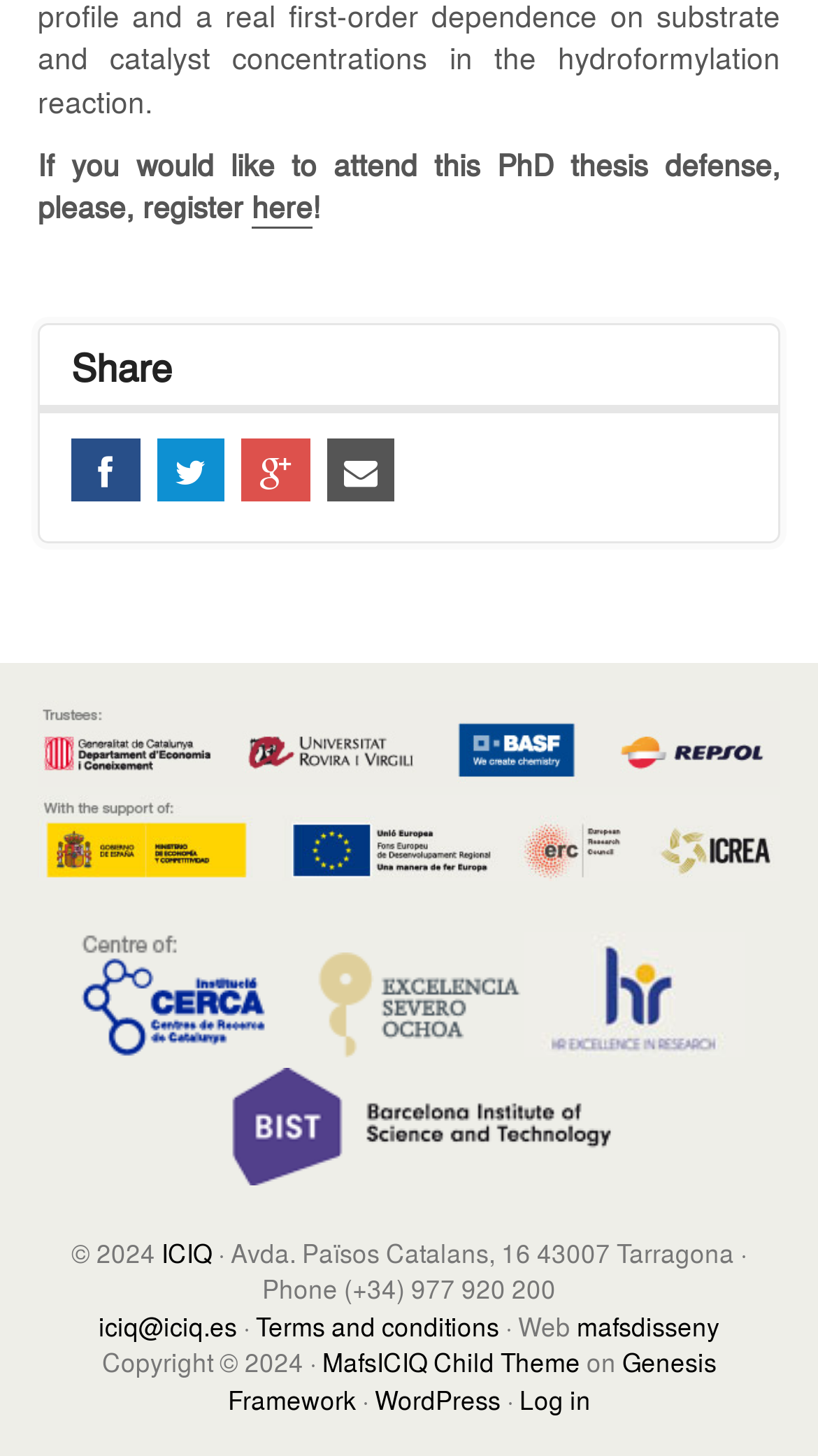Can you pinpoint the bounding box coordinates for the clickable element required for this instruction: "contact iciq@iciq.es"? The coordinates should be four float numbers between 0 and 1, i.e., [left, top, right, bottom].

[0.121, 0.897, 0.29, 0.923]